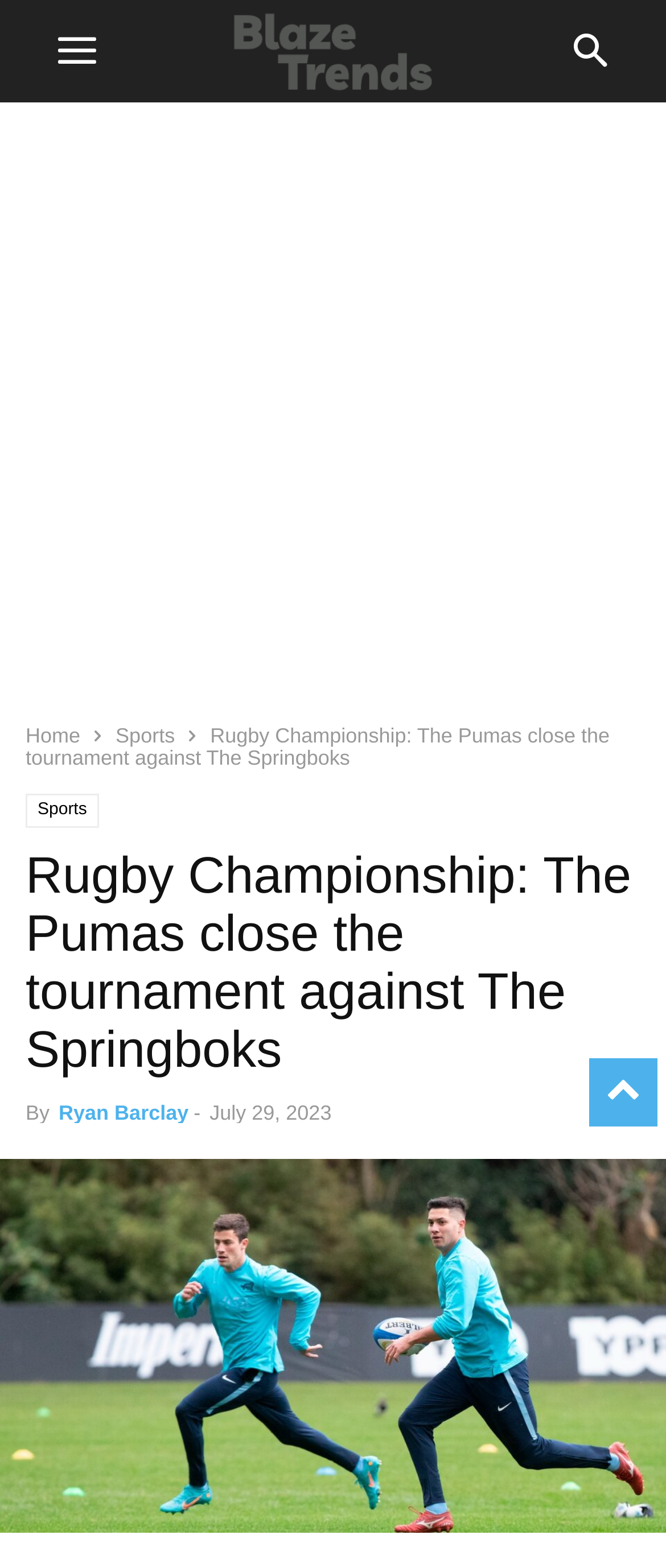What is the name of the team that the Pumas are playing against?
Provide a one-word or short-phrase answer based on the image.

The Springboks